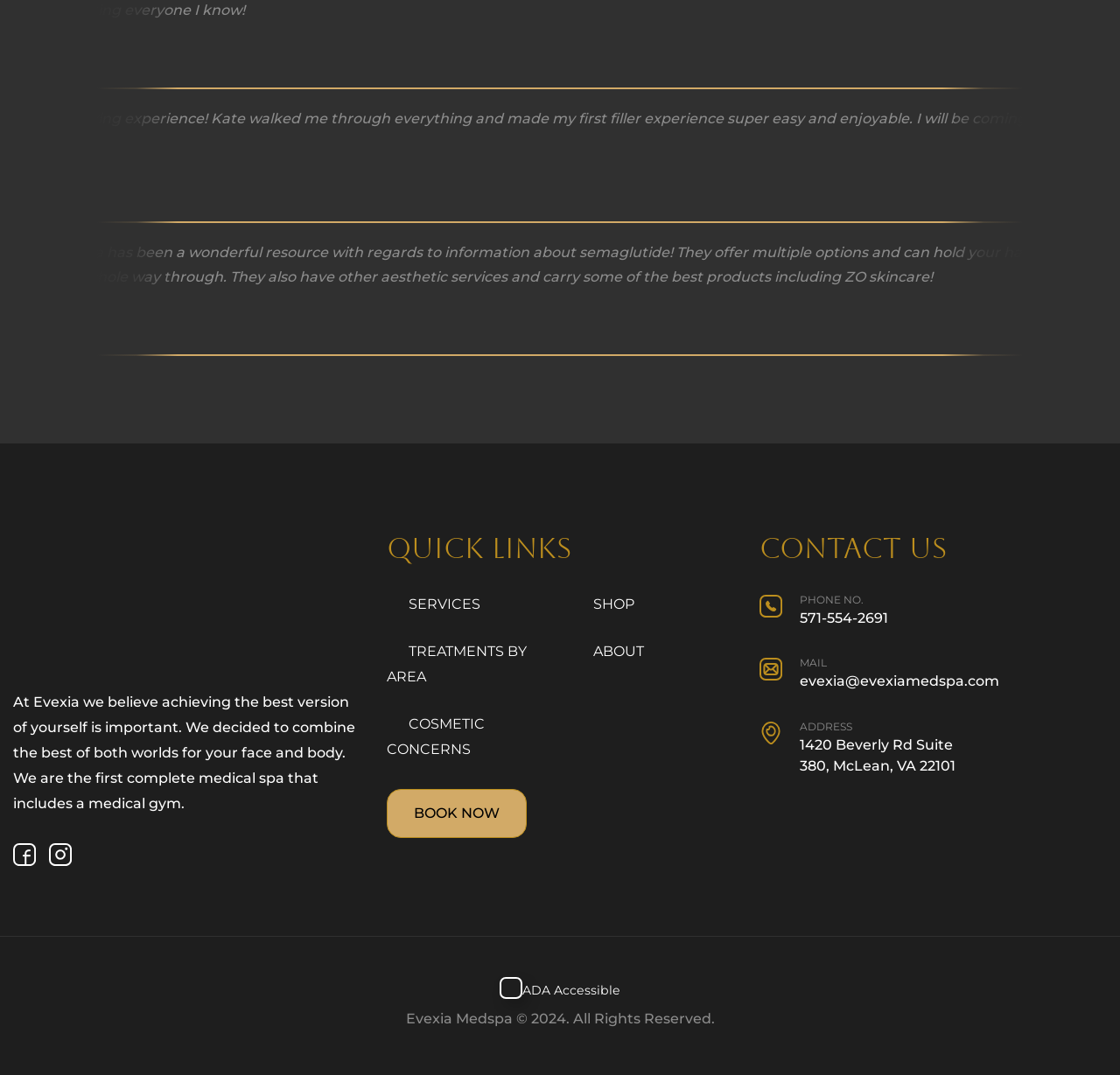Given the element description title="facebook", predict the bounding box coordinates for the UI element in the webpage screenshot. The format should be (top-left x, top-left y, bottom-right x, bottom-right y), and the values should be between 0 and 1.

[0.012, 0.784, 0.032, 0.805]